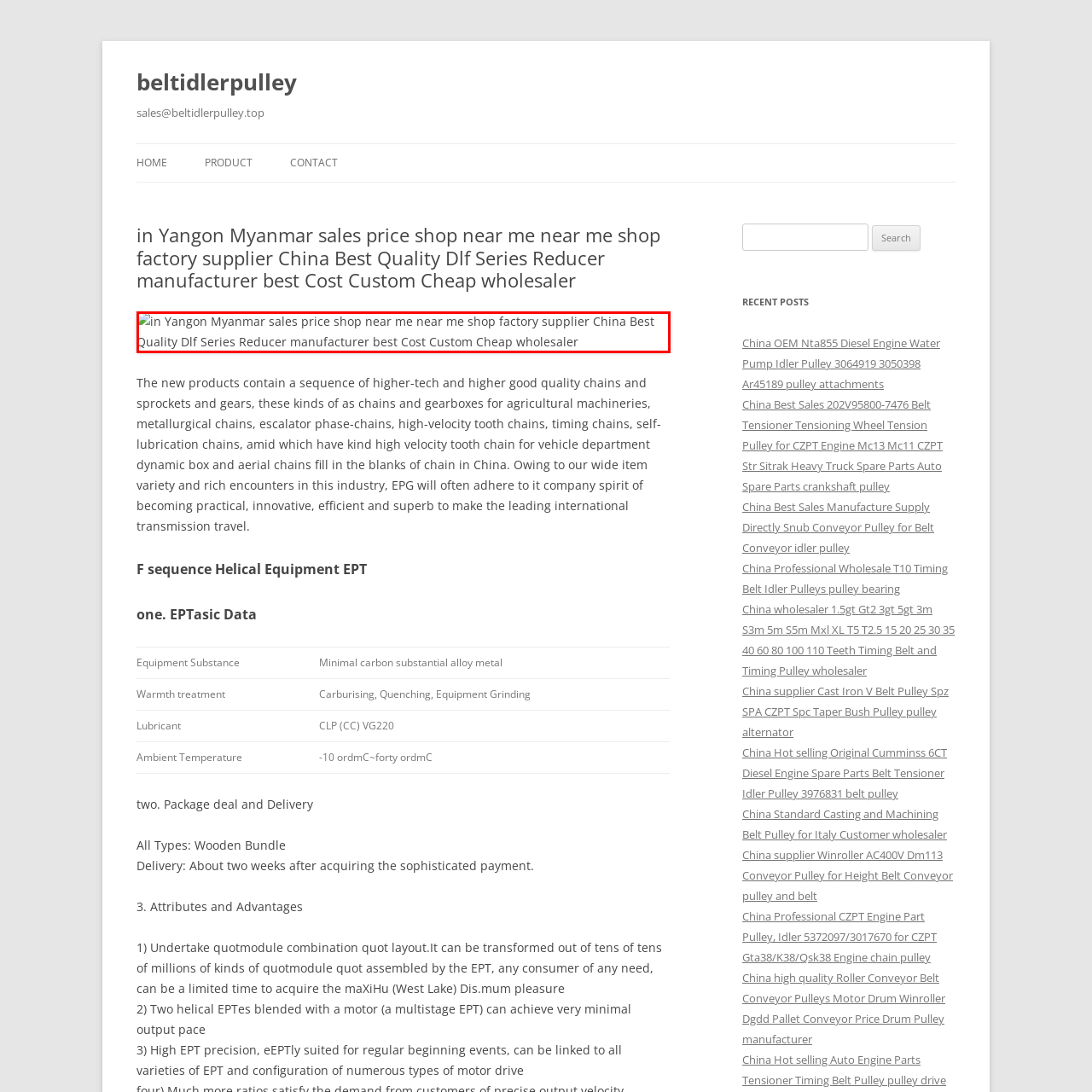Examine the image highlighted by the red boundary, What type of products does the business specialize in? Provide your answer in a single word or phrase.

Manufacturing products